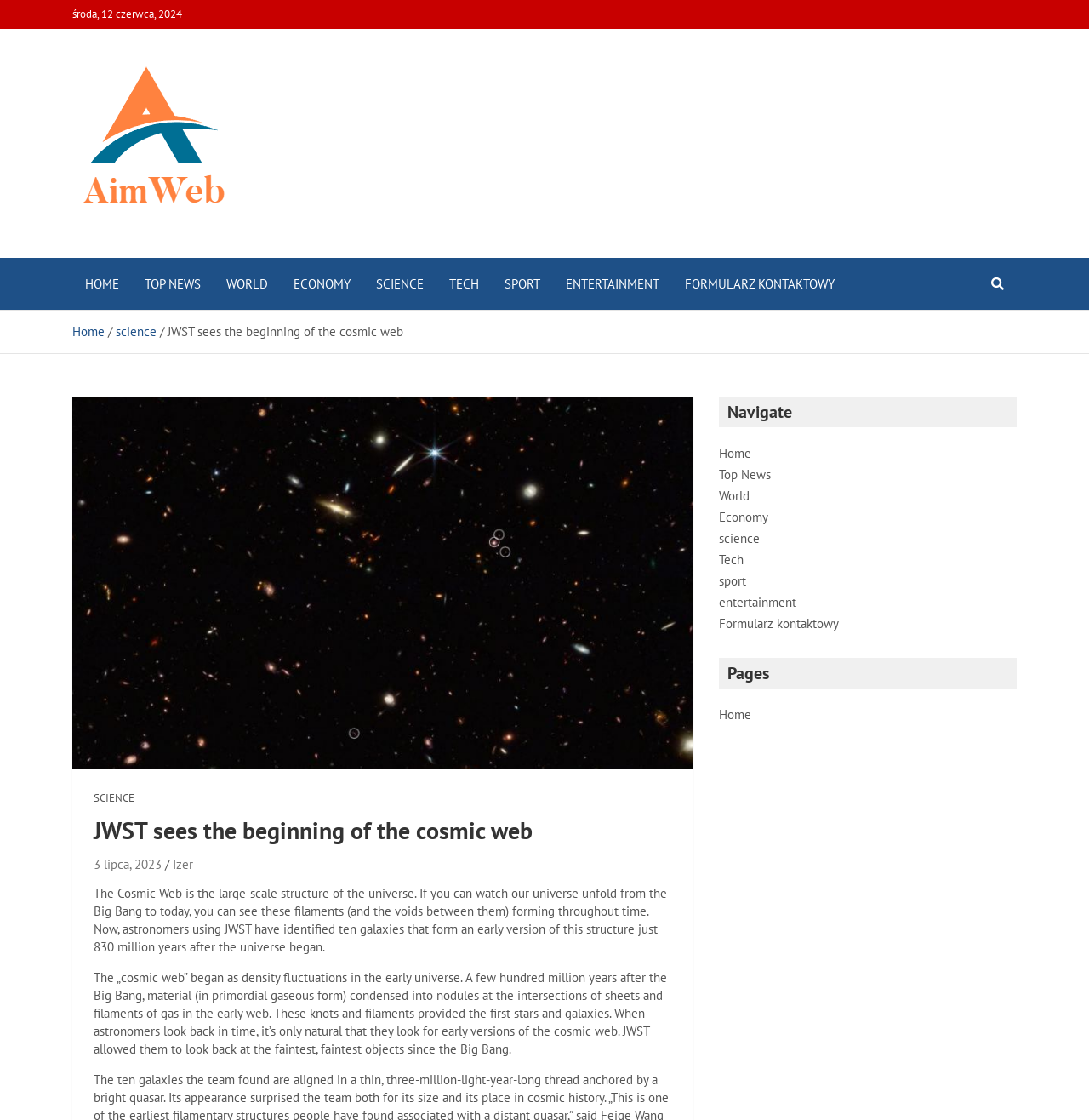Based on the image, provide a detailed and complete answer to the question: 
What is the purpose of the navigation section?

I determined the purpose of the navigation section by looking at the links 'Home', 'Top News', 'World', etc. and understanding that they are meant to navigate to different pages on the website.